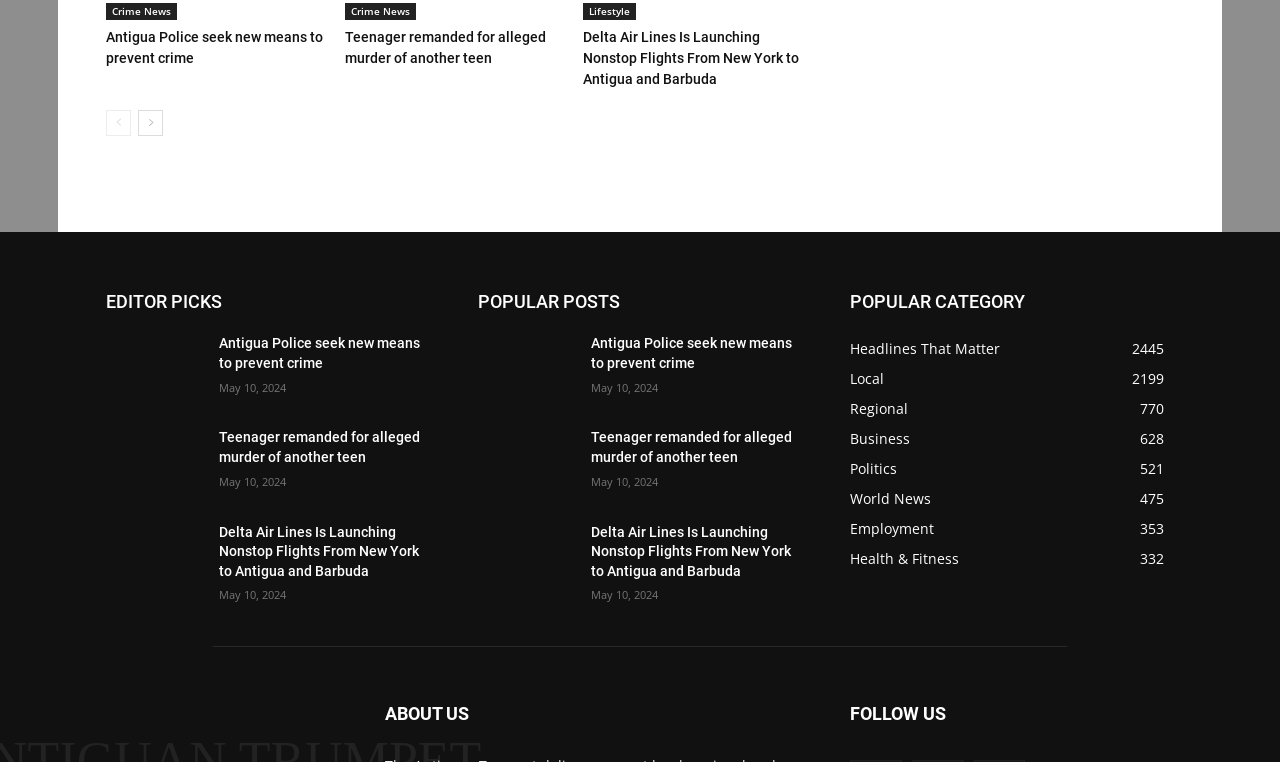Kindly provide the bounding box coordinates of the section you need to click on to fulfill the given instruction: "Go to the next page".

[0.108, 0.141, 0.127, 0.175]